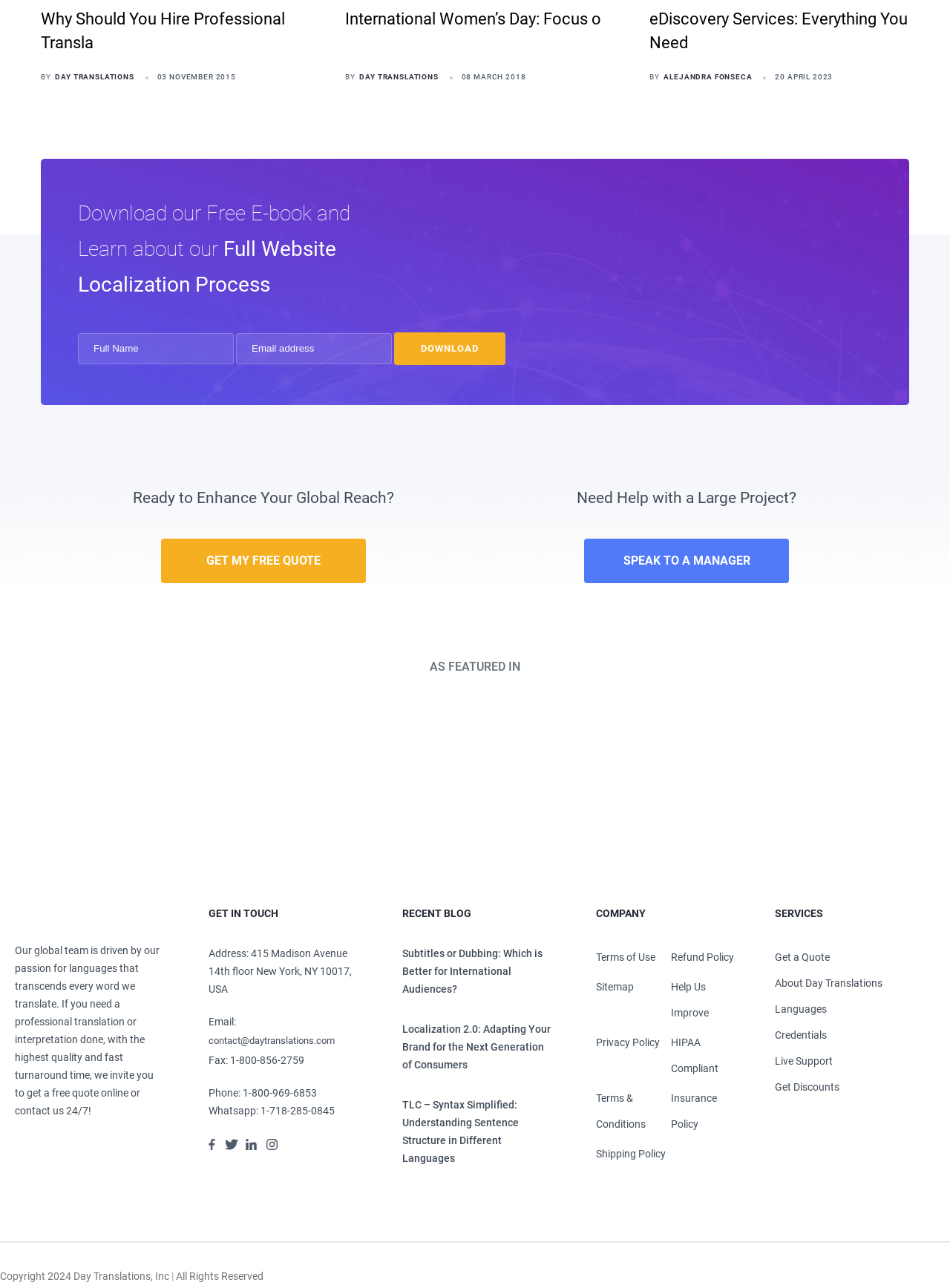Identify the bounding box for the described UI element: "Day Translations".

[0.058, 0.056, 0.141, 0.063]